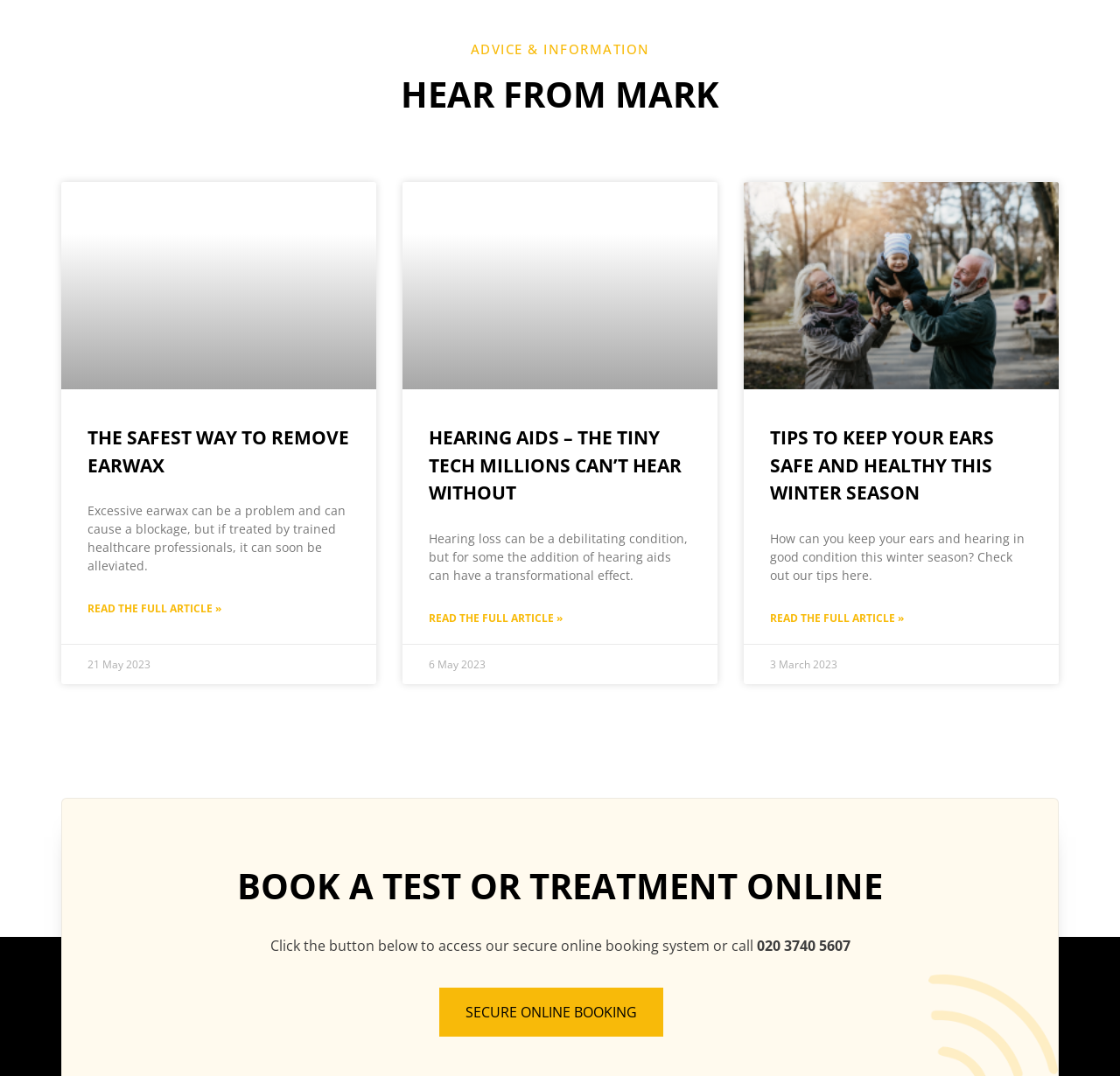Find and indicate the bounding box coordinates of the region you should select to follow the given instruction: "Read more about Hearing Aids – The Tiny Tech Millions Can’t Hear Without".

[0.383, 0.567, 0.502, 0.582]